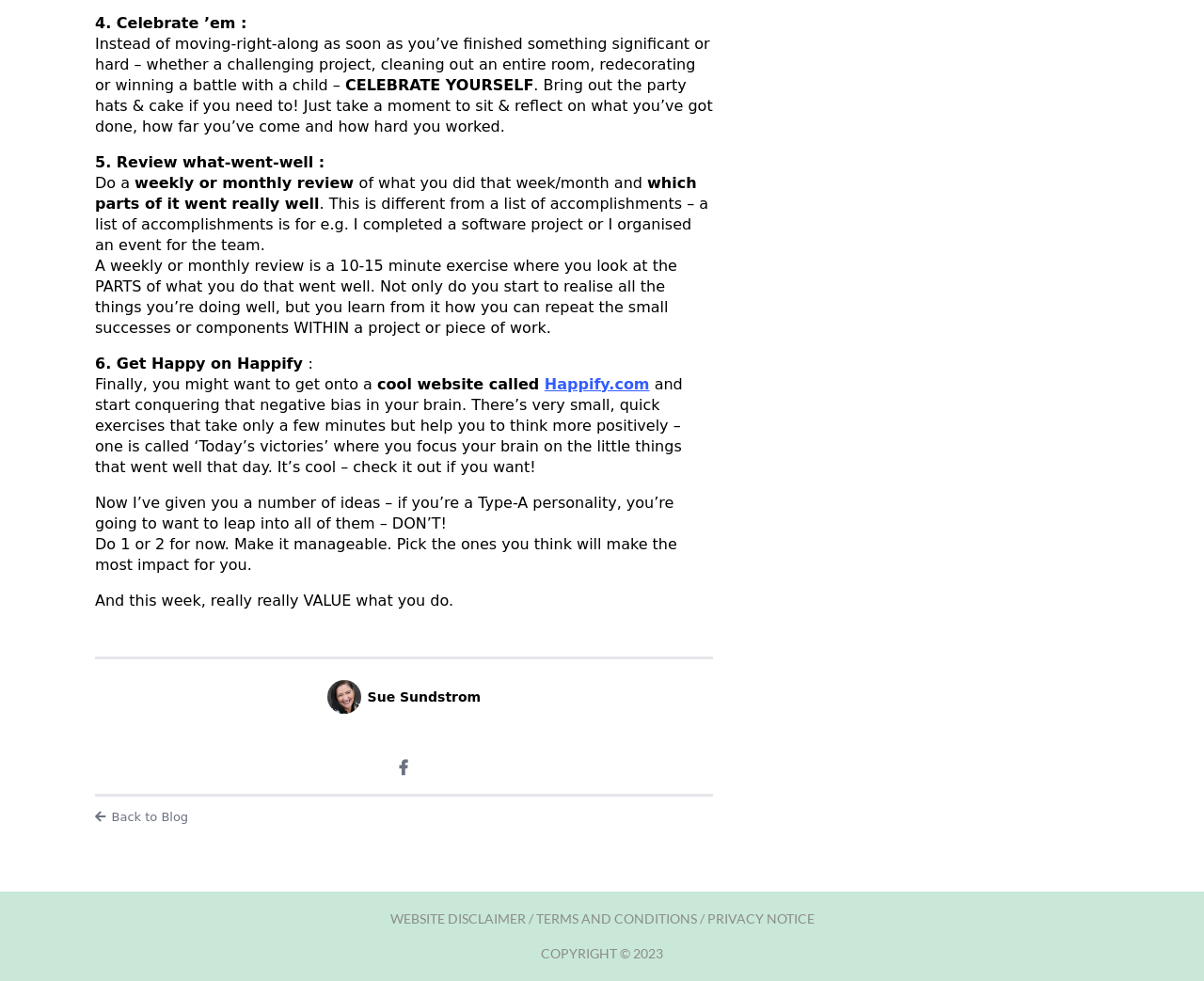Refer to the image and provide an in-depth answer to the question:
What is the purpose of a weekly or monthly review?

The purpose of a weekly or monthly review is to learn from small successes and repeat them, as mentioned in the text 'A weekly or monthly review is a 10-15 minute exercise where you look at the PARTS of what you do that went well. Not only do you start to realise all the things you’re doing well, but you learn from it how you can repeat the small successes or components WITHIN a project or piece of work.'